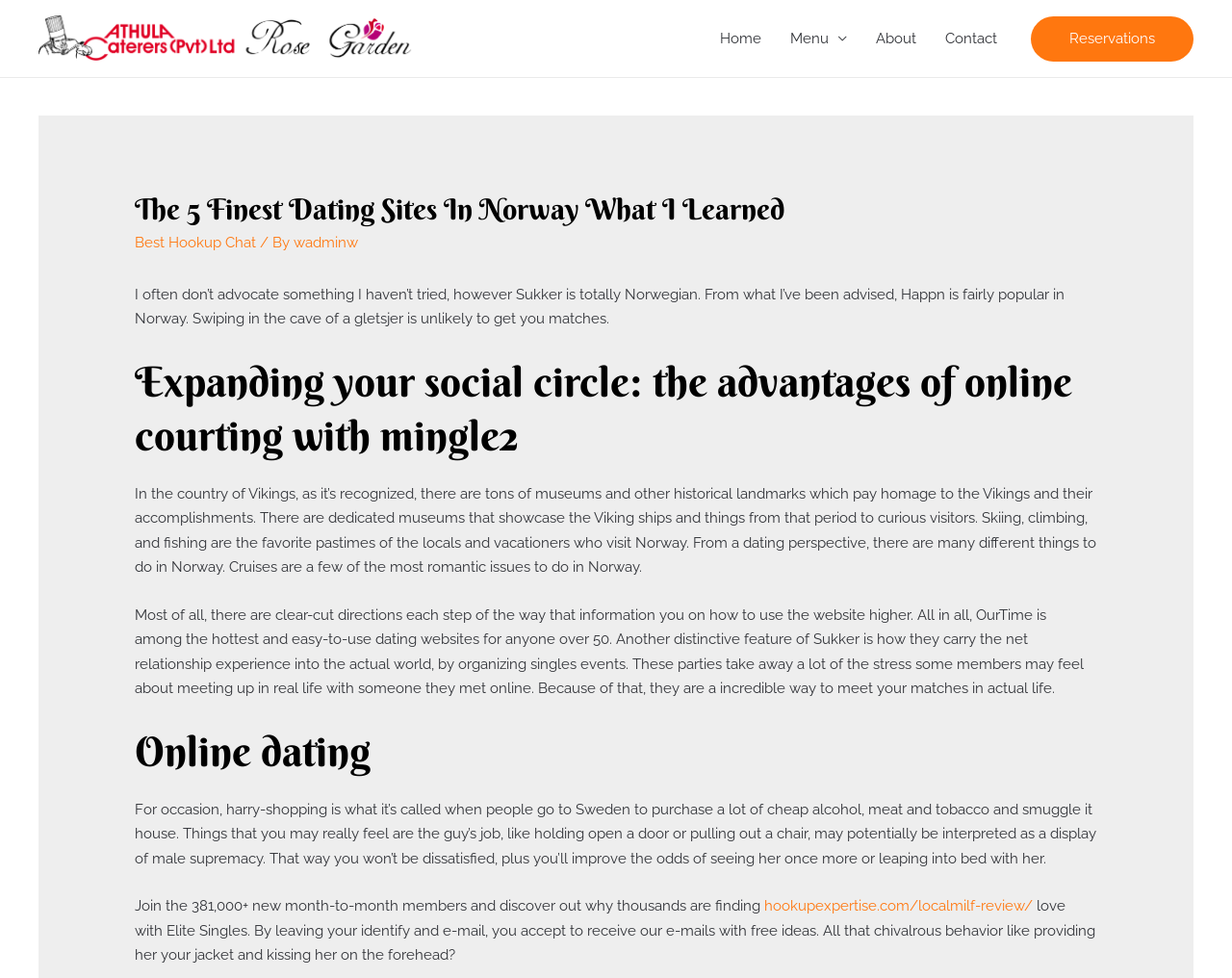Can you specify the bounding box coordinates for the region that should be clicked to fulfill this instruction: "View 3.31.24 Bulletin & Announcements 'Easter'".

None